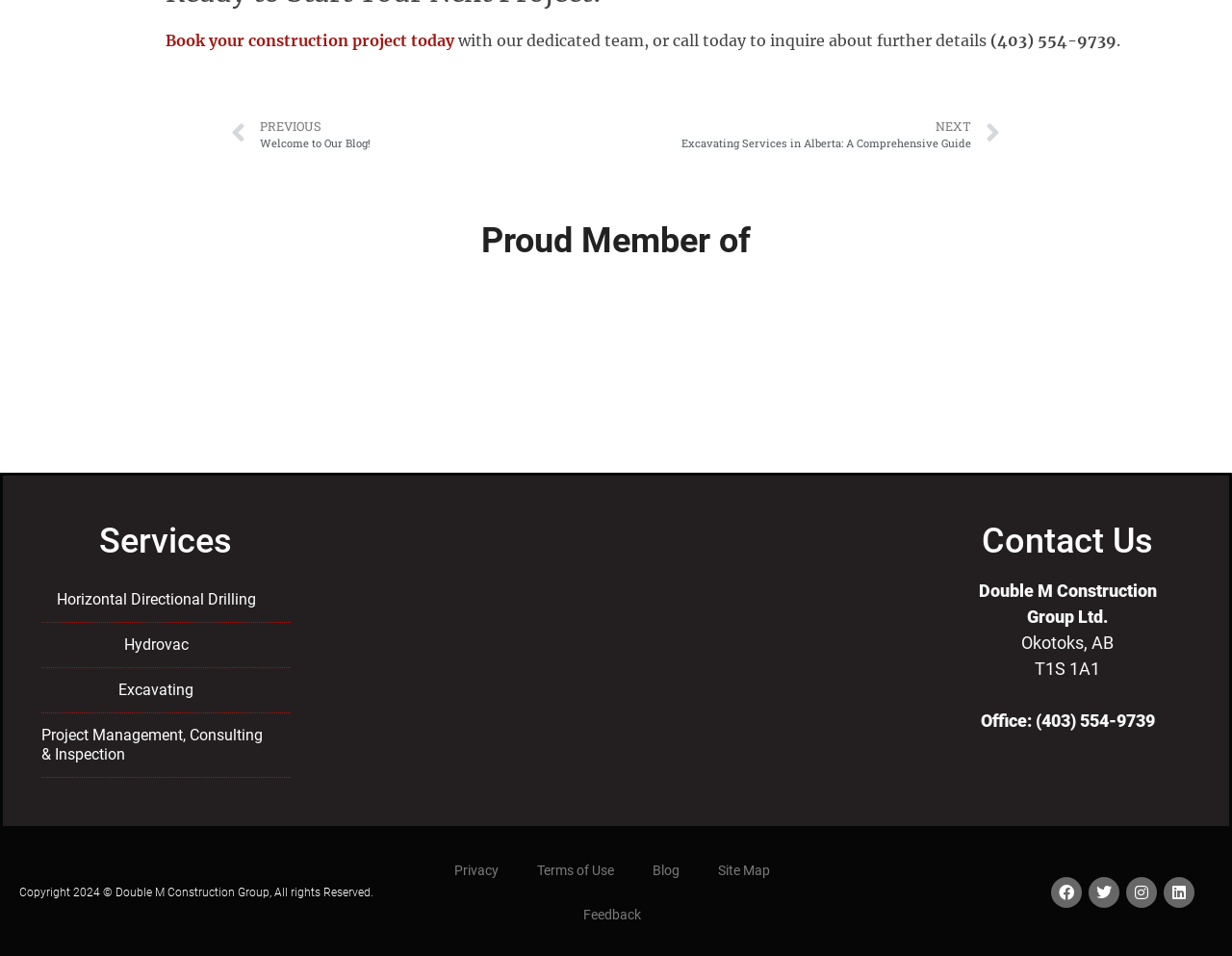Please find the bounding box coordinates of the element's region to be clicked to carry out this instruction: "Visit our Facebook page".

[0.853, 0.918, 0.878, 0.95]